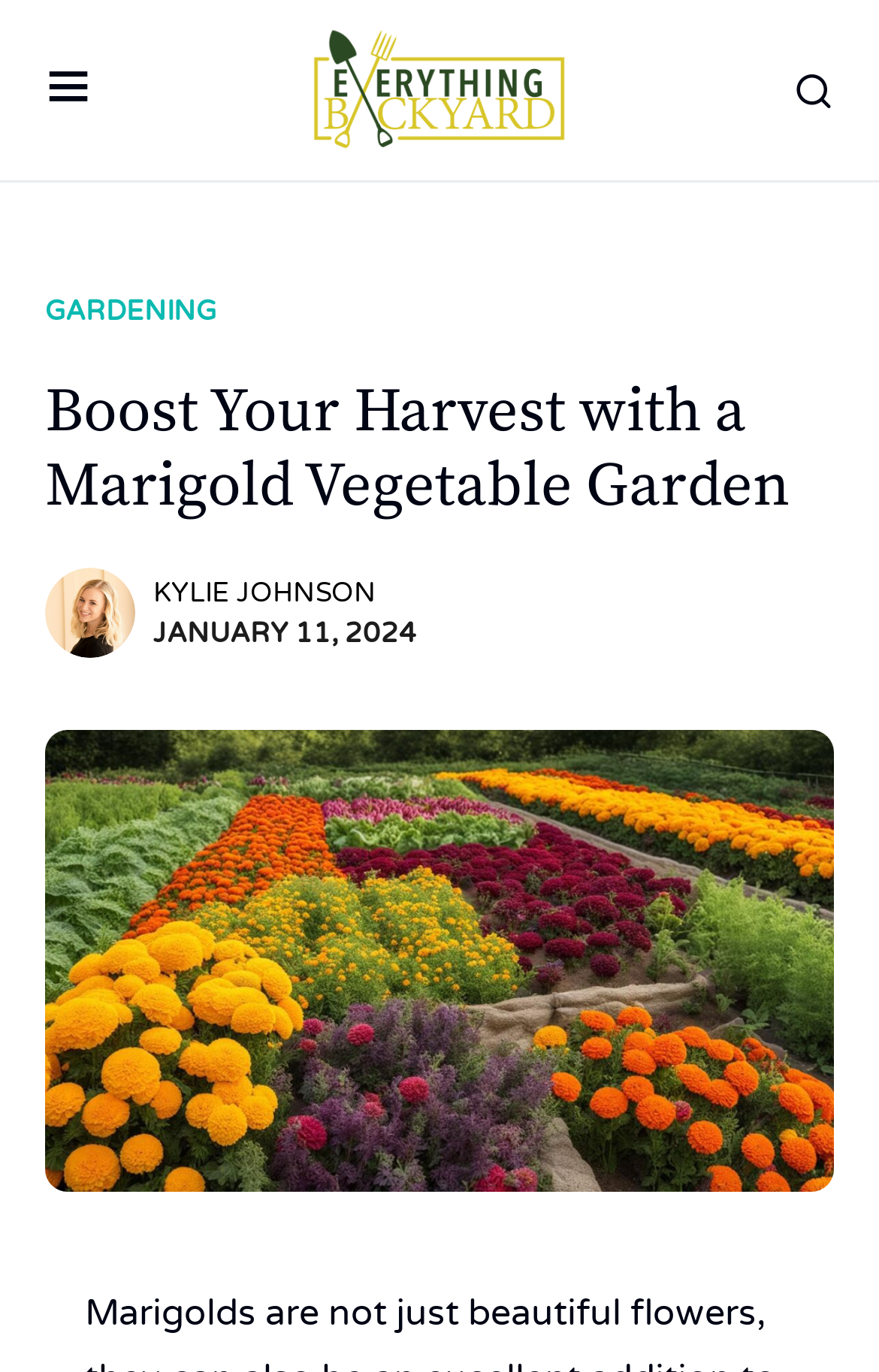What is the date of the article?
From the details in the image, answer the question comprehensively.

I found the date by looking at the StaticText element with the text 'JANUARY 11, 2024' which is located below the author's name and above the figure element.